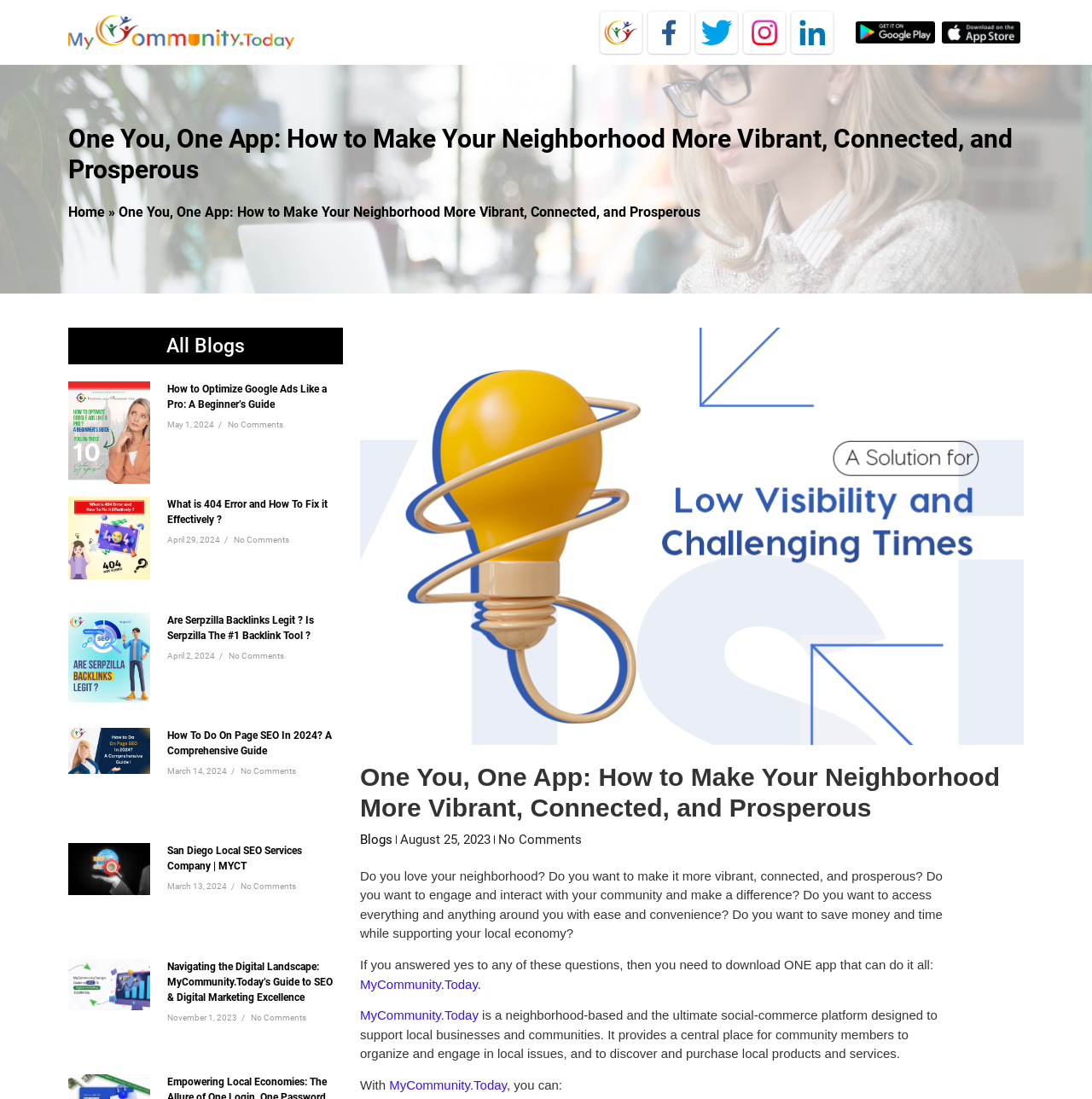Describe the webpage in detail, including text, images, and layout.

This webpage is about MyCommunityToday, a platform that aims to transform neighborhoods into vibrant, connected, and prosperous communities. At the top left corner, there is a logo of MyCommunityToday, accompanied by a navigation menu with a "Home" link and breadcrumbs. Below the navigation menu, there is a heading that reads "One You, One App: How to Make Your Neighborhood More Vibrant, Connected, and Prosperous".

On the top right corner, there are social media links to MyCommunityToday's Facebook, Twitter, Instagram, and LinkedIn profiles, as well as links to download the app from the Play Store and App Store.

The main content of the webpage is divided into several sections. The first section features a series of articles, each with an image, a heading, and a brief description. The articles are arranged in a vertical column, with the most recent one at the top. Each article has a link to read more, as well as the date it was published and a "No Comments" link.

Below the articles, there is a heading that reads "Blogs", followed by a brief introduction to MyCommunityToday and its purpose. The introduction is divided into several paragraphs, with a link to download the app in between.

At the bottom of the webpage, there are more links to MyCommunityToday's social media profiles and a call-to-action to download the app. Overall, the webpage has a clean and organized layout, with a focus on promoting MyCommunityToday and its benefits to local communities.